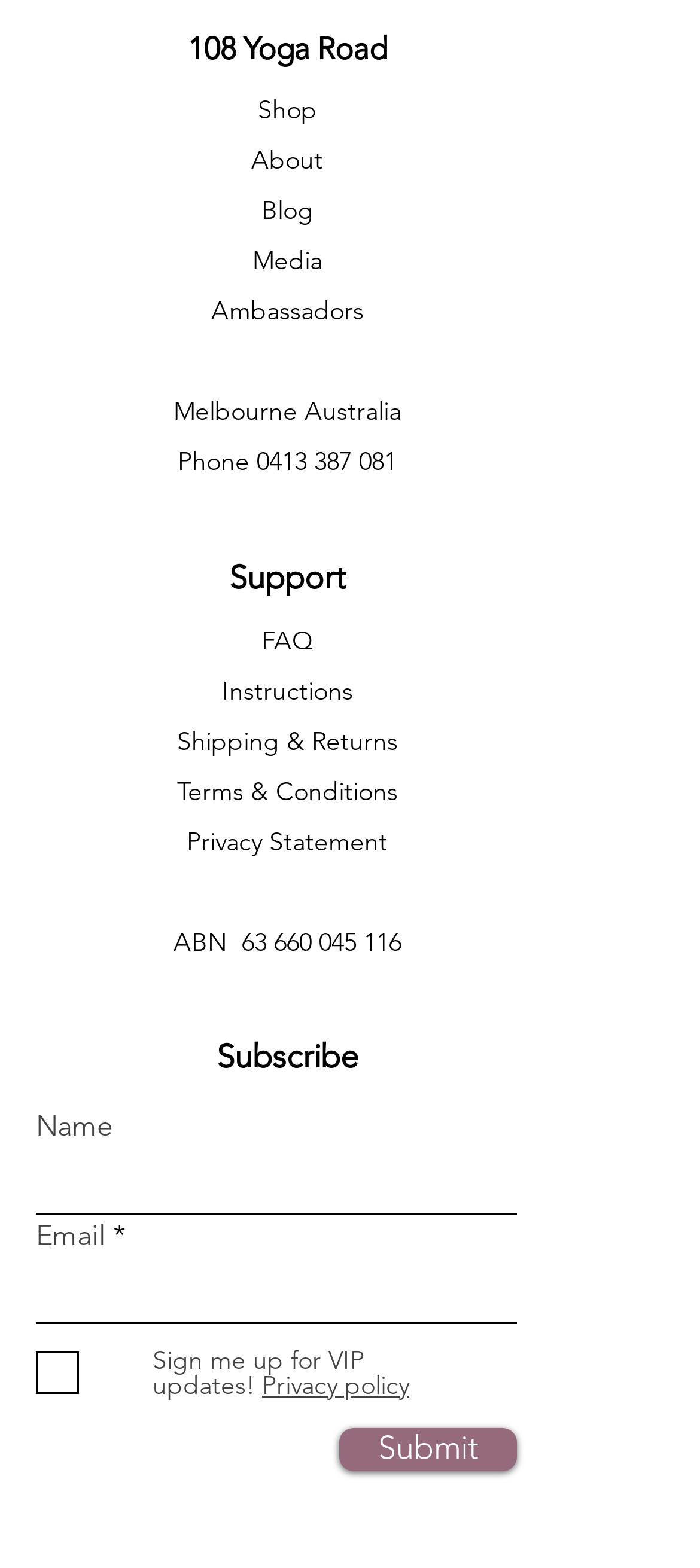Identify the bounding box coordinates for the UI element described as follows: Privacy Statement. Use the format (top-left x, top-left y, bottom-right x, bottom-right y) and ensure all values are floating point numbers between 0 and 1.

[0.267, 0.526, 0.554, 0.546]